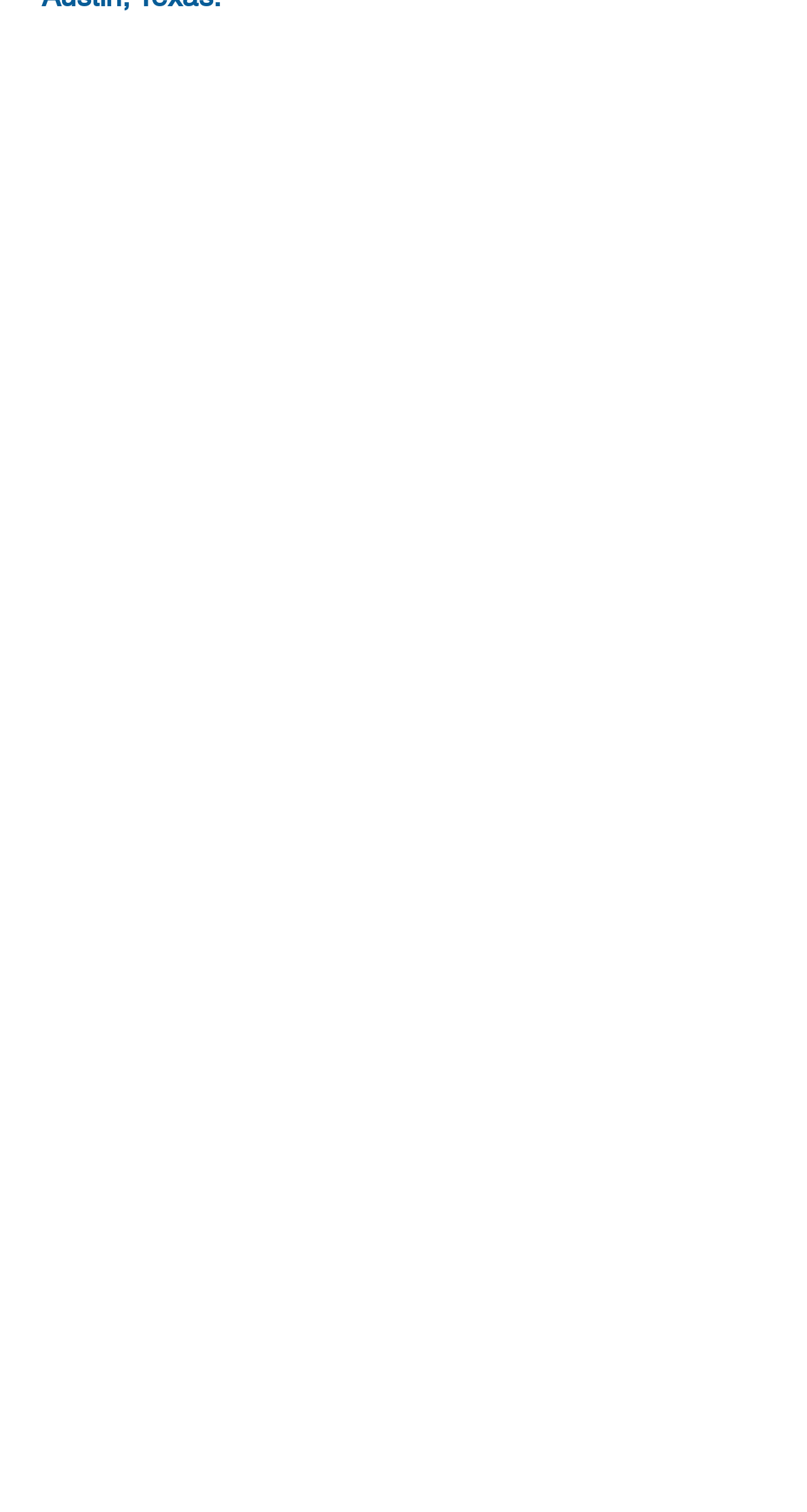Determine the bounding box coordinates of the section to be clicked to follow the instruction: "Select an option from the combobox". The coordinates should be given as four float numbers between 0 and 1, formatted as [left, top, right, bottom].

[0.051, 0.579, 0.769, 0.637]